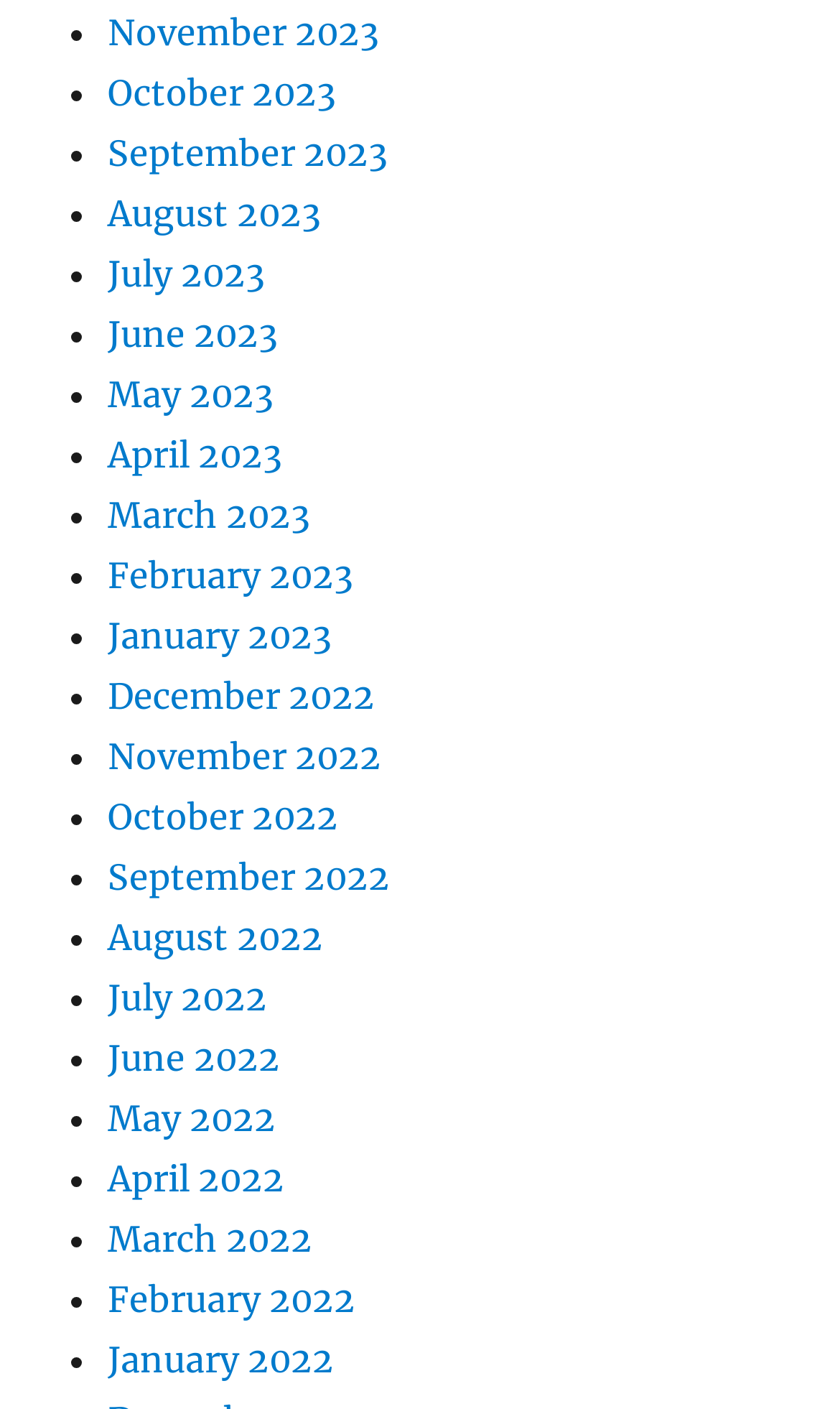Determine the bounding box coordinates of the region that needs to be clicked to achieve the task: "View October 2022".

[0.128, 0.564, 0.403, 0.595]